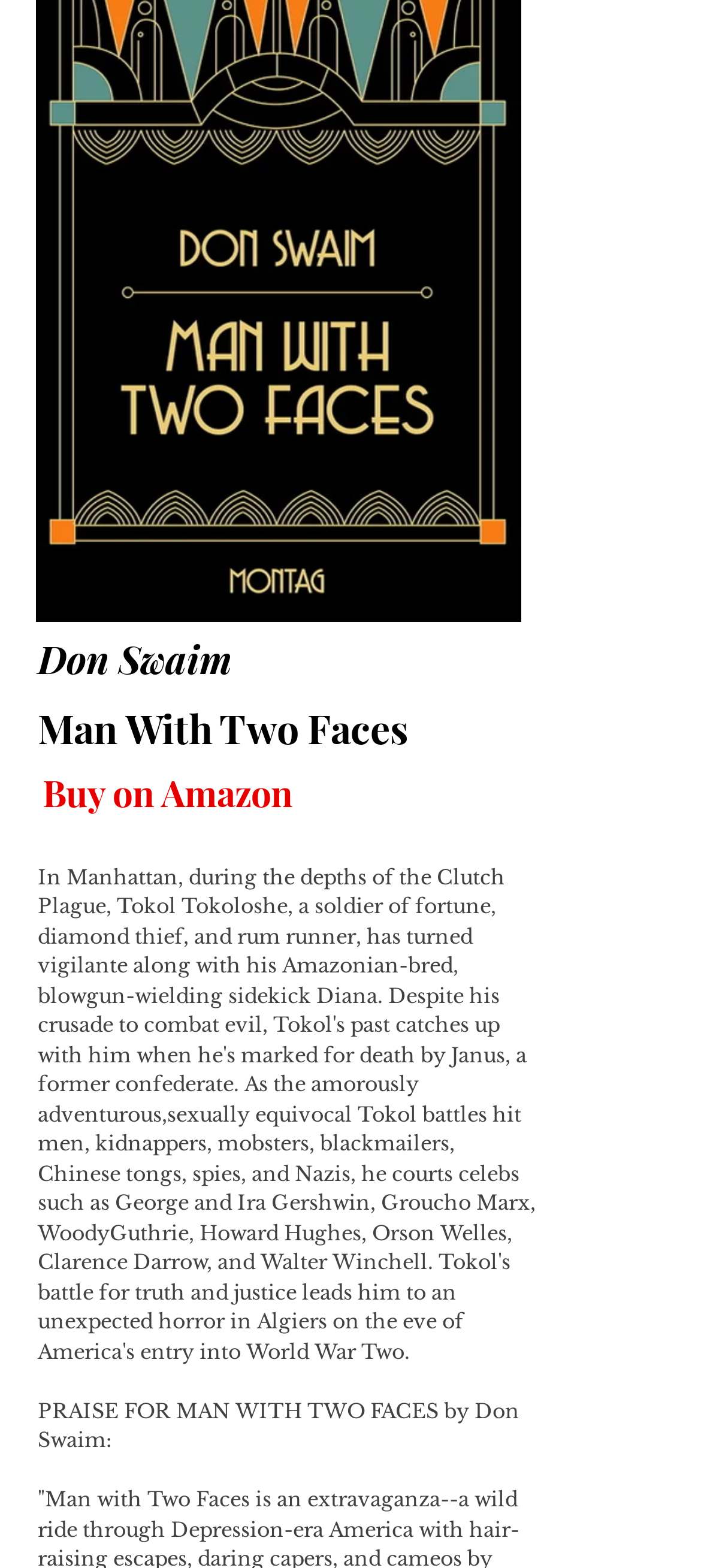Please specify the bounding box coordinates in the format (top-left x, top-left y, bottom-right x, bottom-right y), with values ranging from 0 to 1. Identify the bounding box for the UI component described as follows: Buy on Amazon

[0.033, 0.481, 0.444, 0.529]